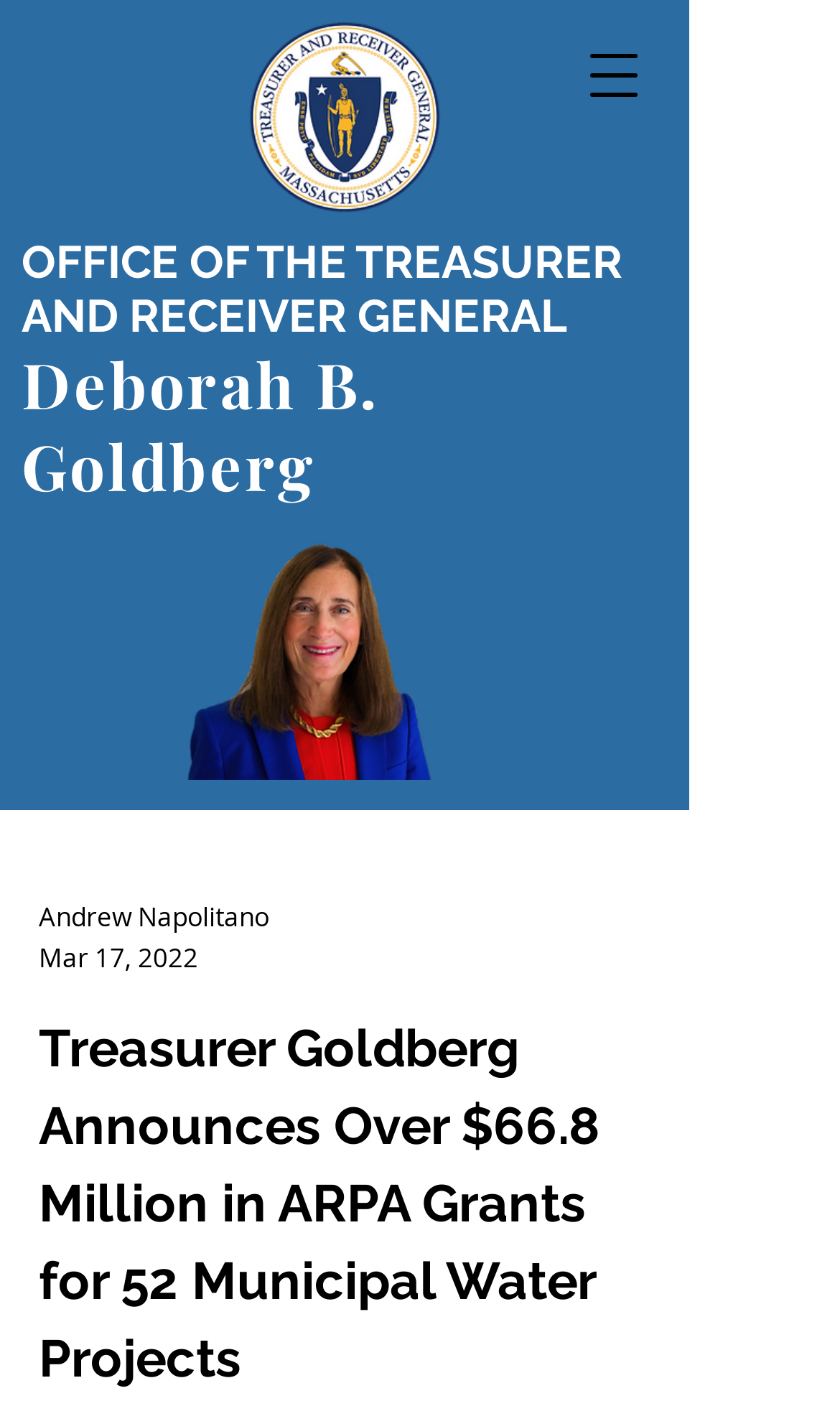Observe the image and answer the following question in detail: What is the amount of ARPA grants announced?

I found the answer by looking at the heading element that says 'Treasurer Goldberg Announces Over $66.8 Million in ARPA Grants for 52 Municipal Water Projects'. This heading is a child of the root element and contains the information about the announcement. The amount 'Over $66.8 Million' is explicitly stated in this heading, indicating that it is the amount of ARPA grants announced.